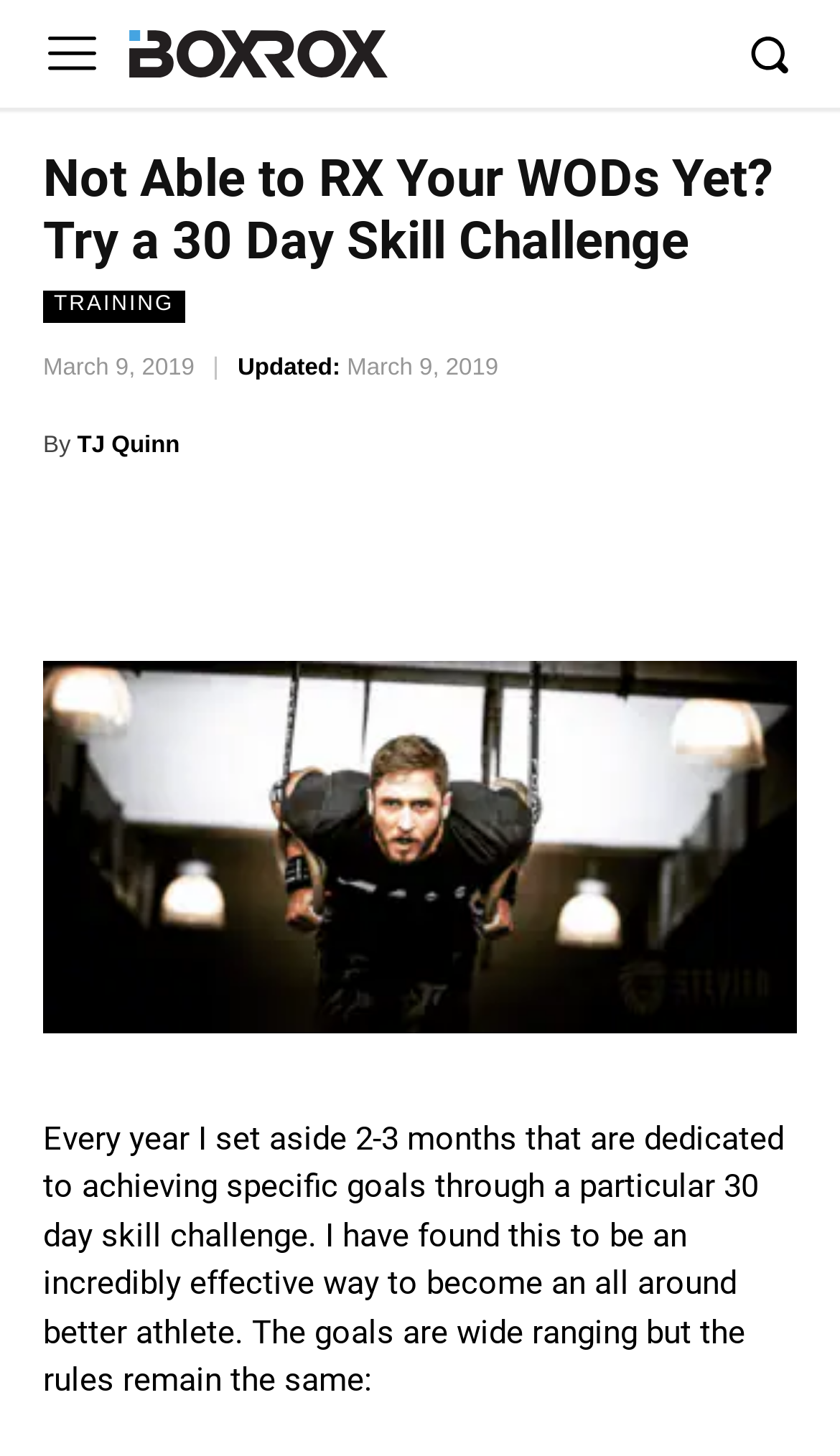From the details in the image, provide a thorough response to the question: What is the author of the article?

The author of the article can be found in the middle of the webpage, where it says 'By TJ Quinn'.